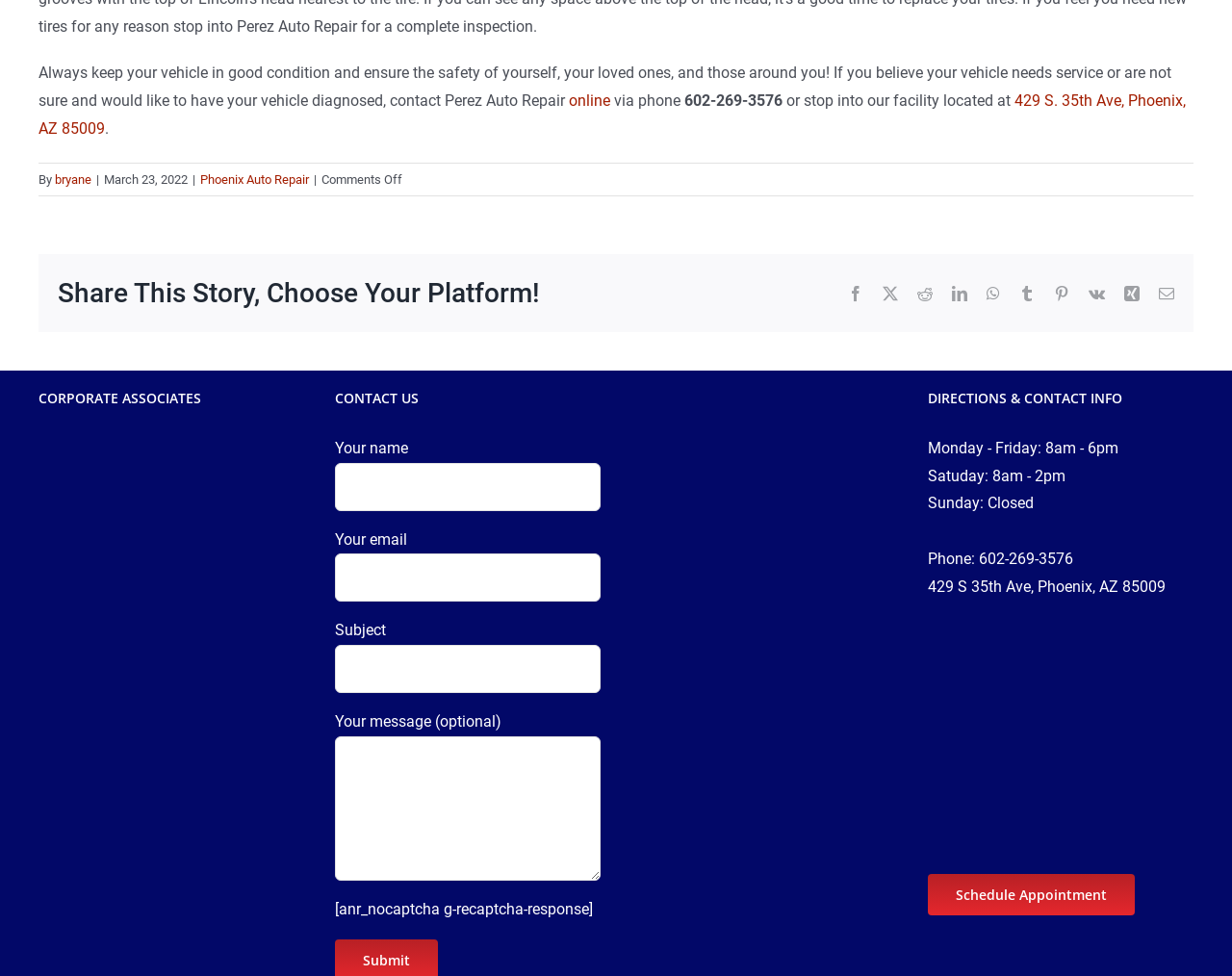How can I schedule an appointment with Perez Auto Repair?
Please look at the screenshot and answer using one word or phrase.

Click on 'Schedule Appointment'